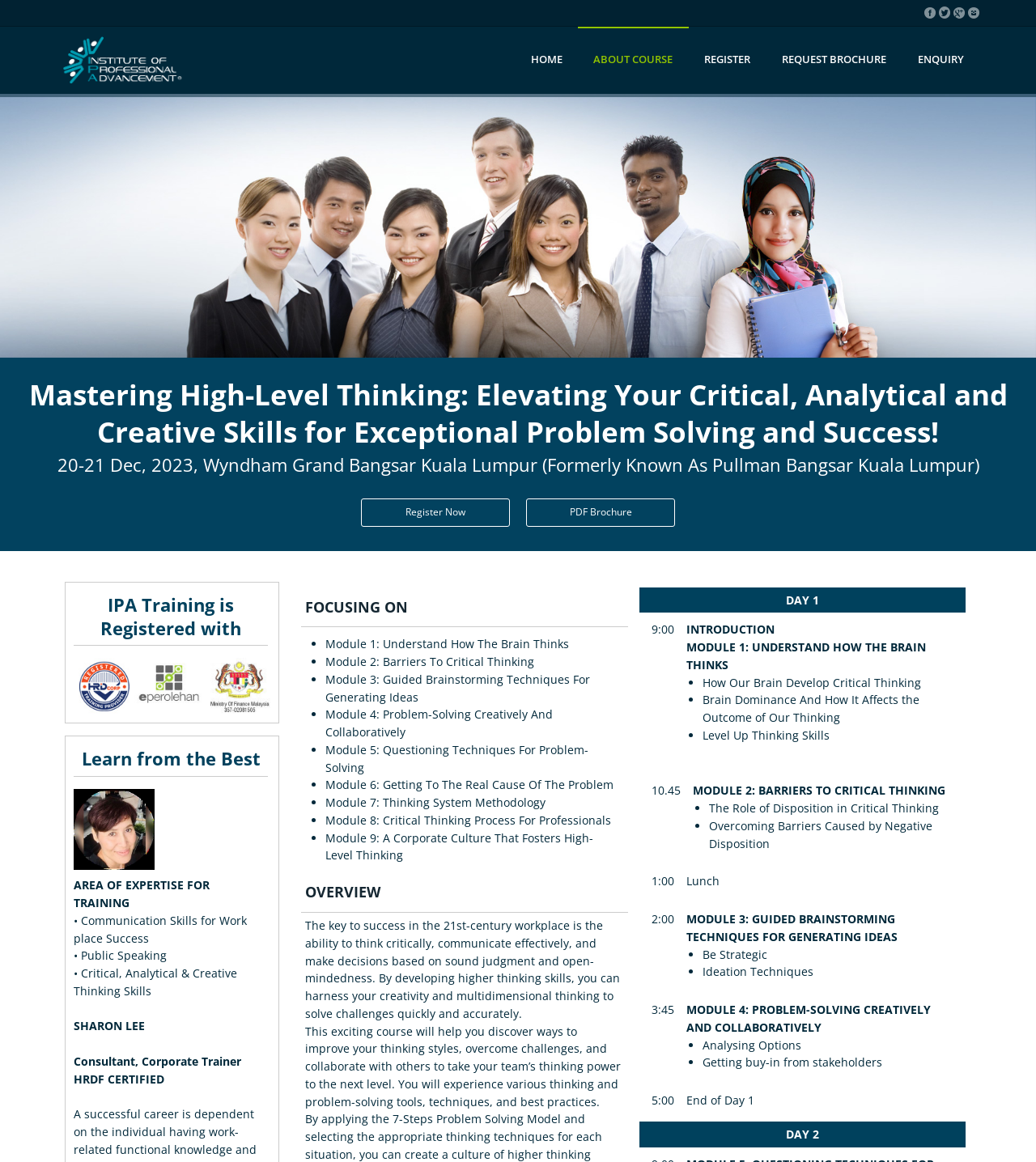Please specify the bounding box coordinates of the area that should be clicked to accomplish the following instruction: "Check the course overview". The coordinates should consist of four float numbers between 0 and 1, i.e., [left, top, right, bottom].

[0.291, 0.751, 0.606, 0.786]